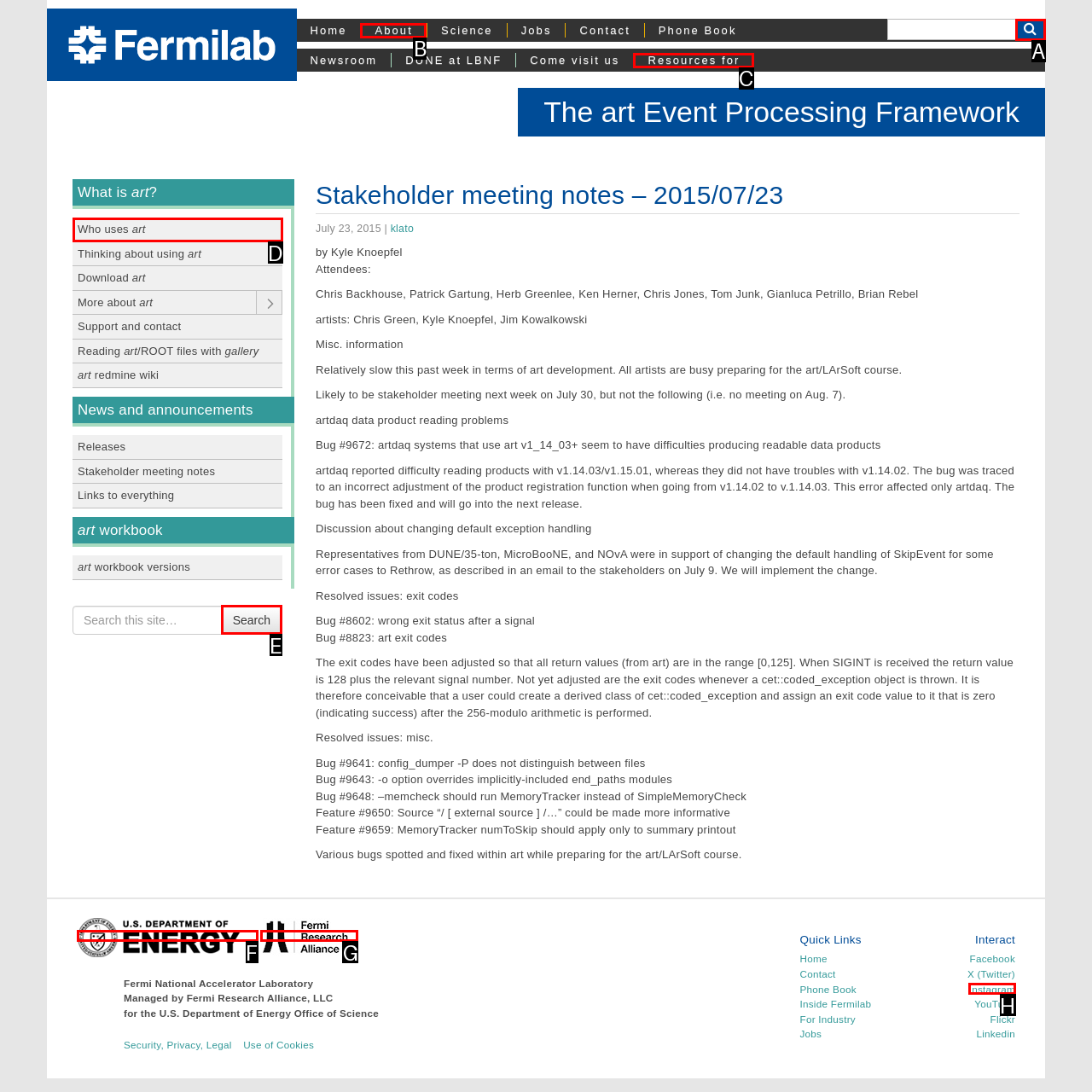Select the HTML element that corresponds to the description: Search
Reply with the letter of the correct option from the given choices.

E